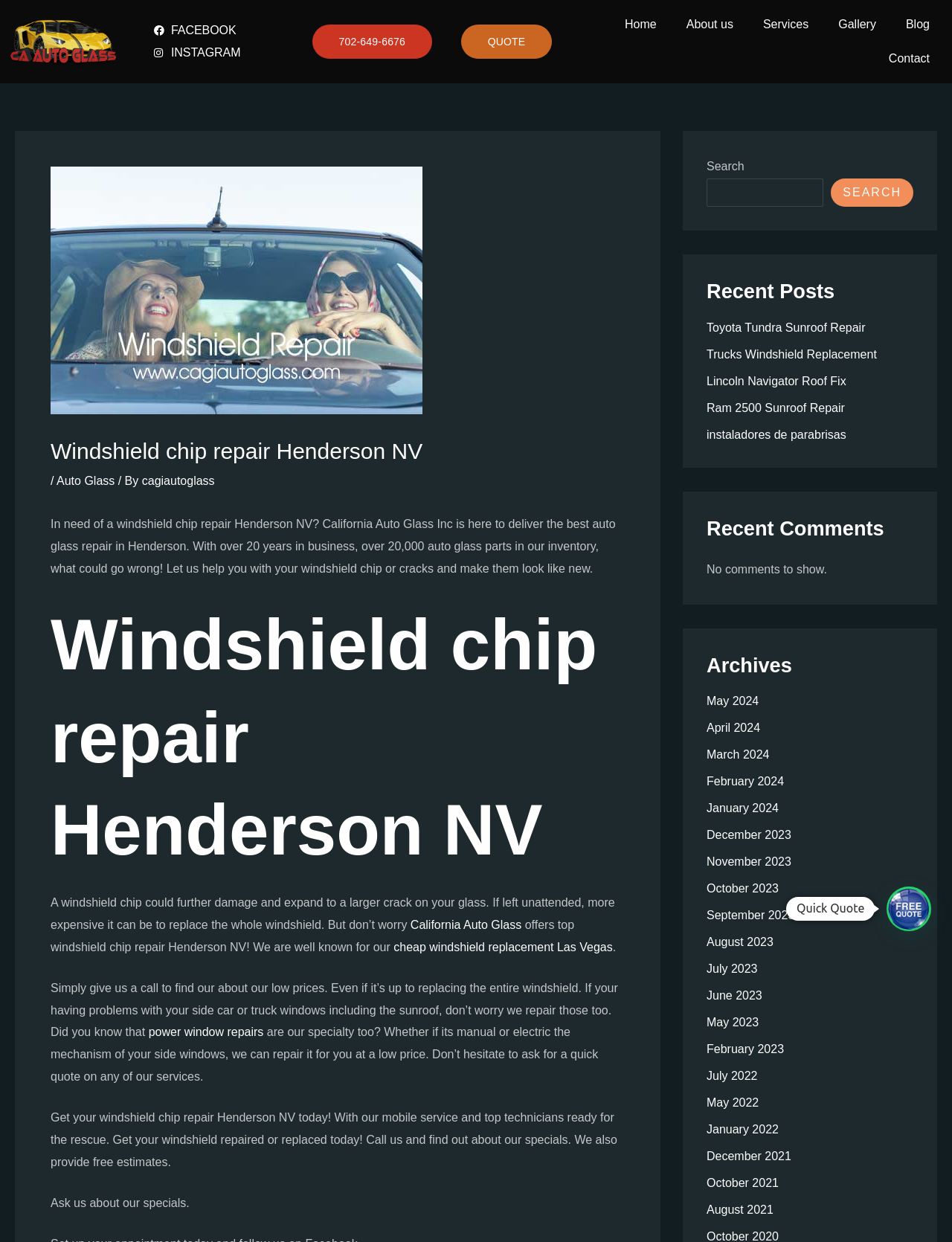What types of vehicles does California Auto Glass repair?
By examining the image, provide a one-word or phrase answer.

Cars, trucks